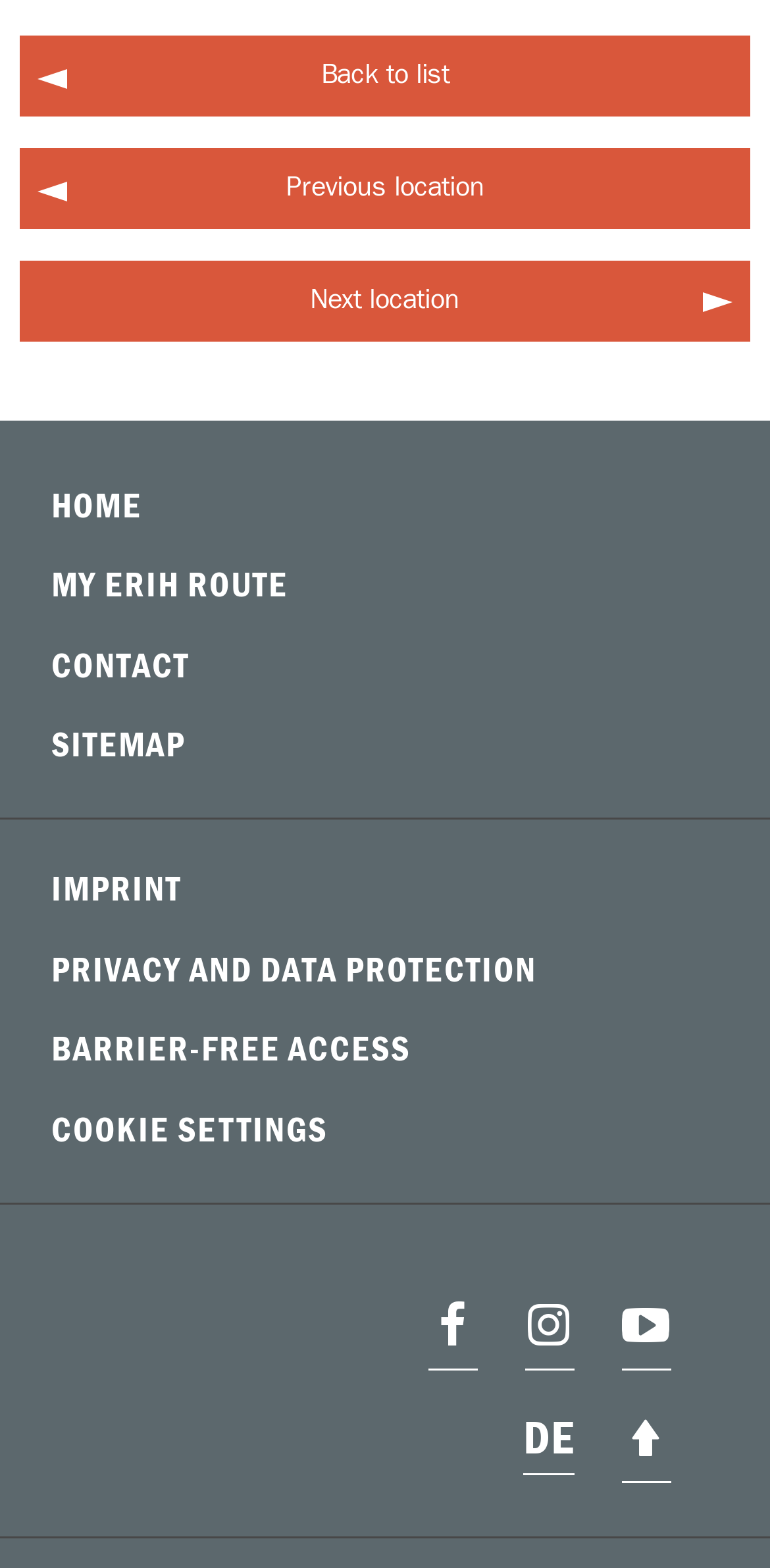How many links are there in the top navigation bar?
Look at the screenshot and respond with one word or a short phrase.

7